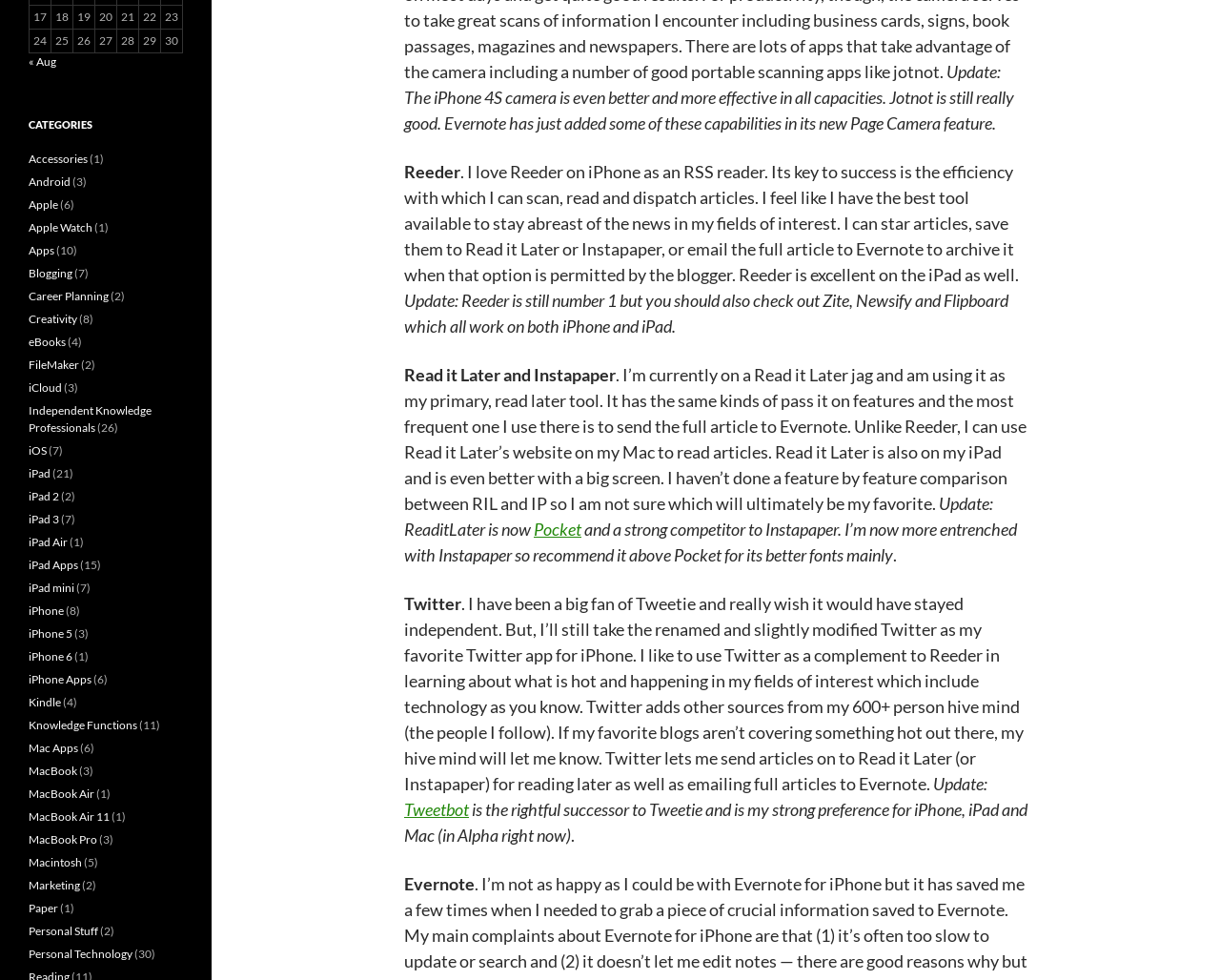What is the alternative to Read it Later?
Examine the image closely and answer the question with as much detail as possible.

The author compares Read it Later and Instapaper, suggesting that Instapaper is a strong competitor and alternative to Read it Later.